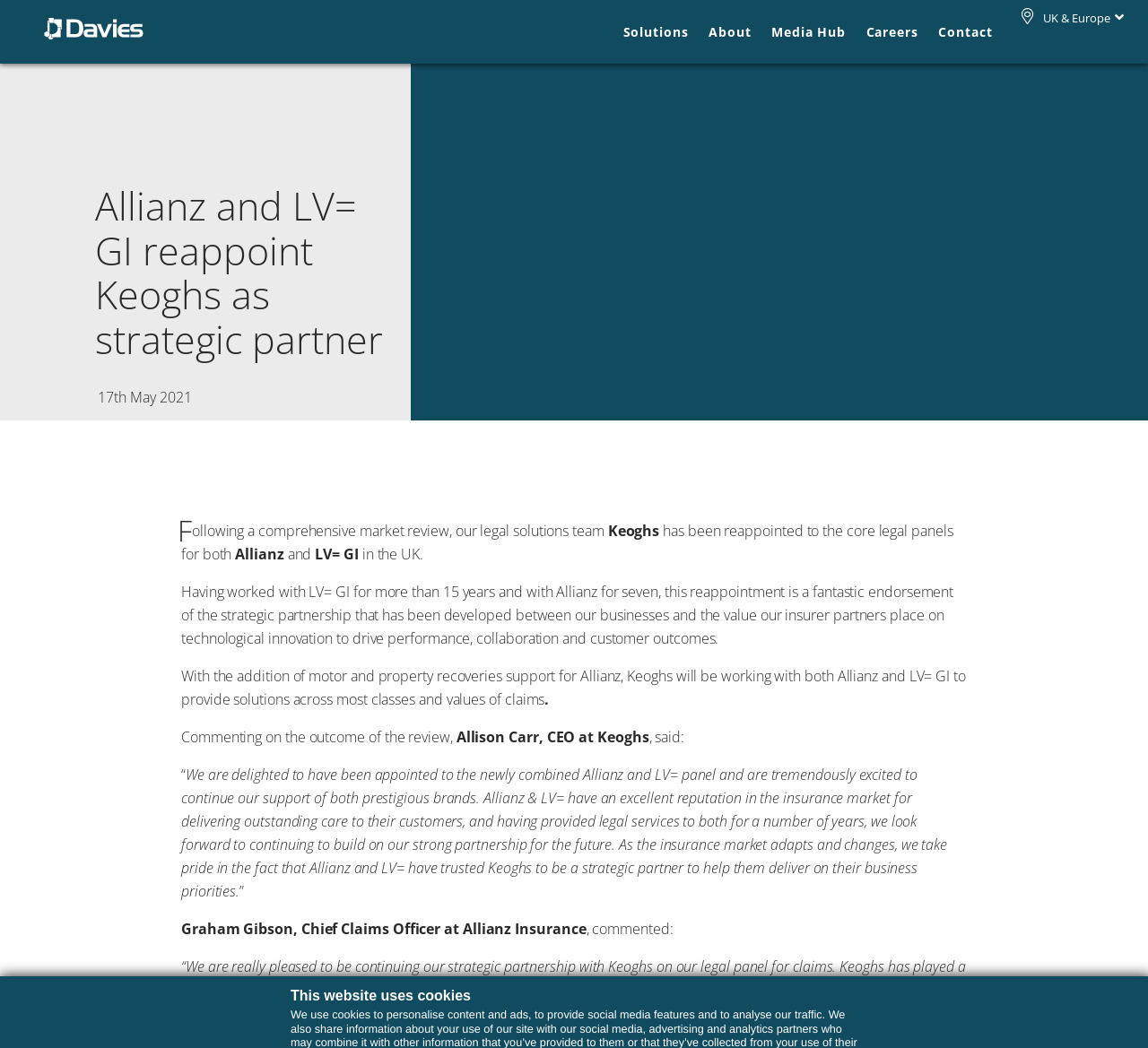What is the purpose of Keoghs' partnership with Allianz and LV= GI? Please answer the question using a single word or phrase based on the image.

to deliver on their business priorities